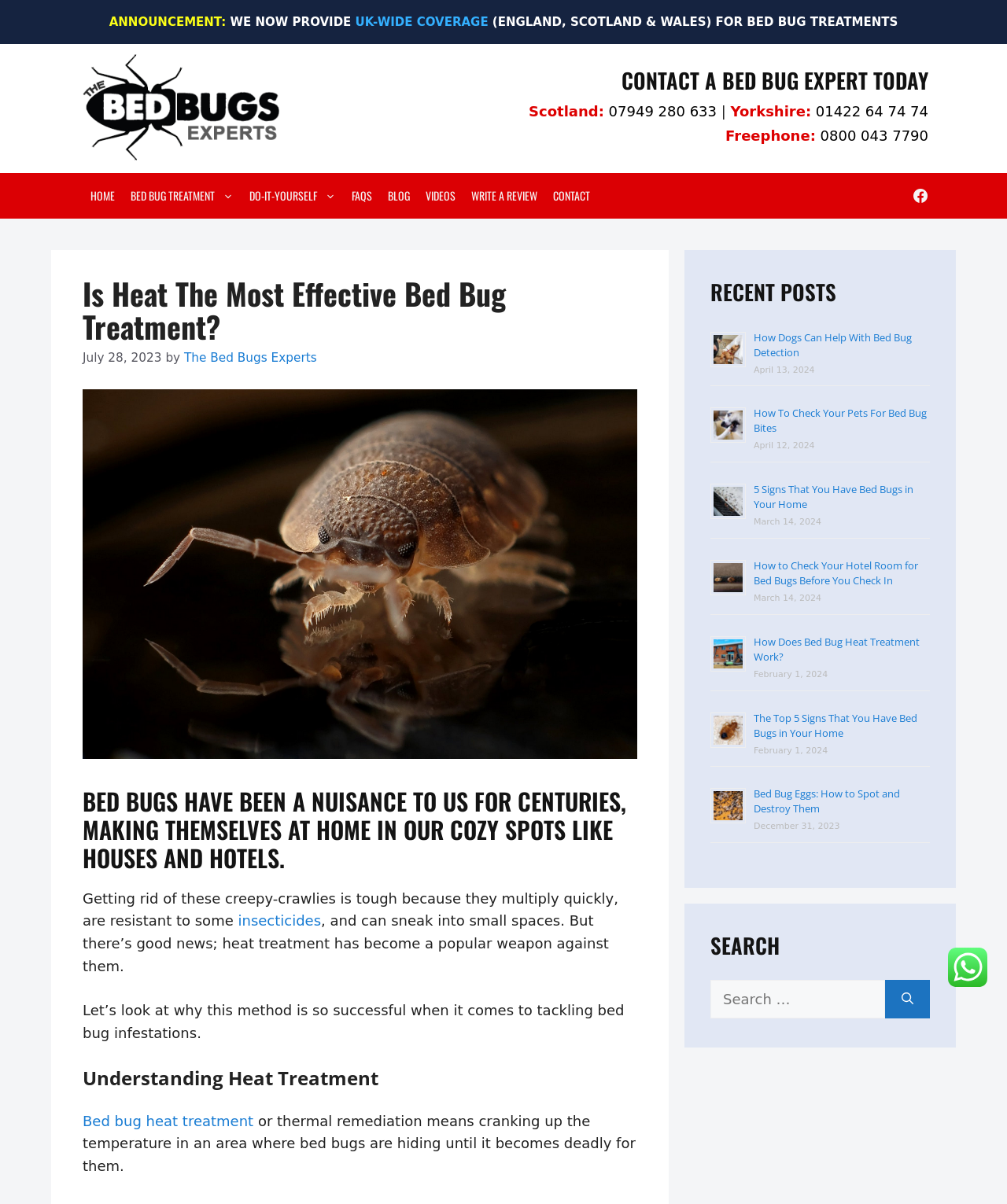Please locate the bounding box coordinates of the element that should be clicked to complete the given instruction: "Read the article 'How Dogs Can Help With Bed Bug Detection'".

[0.748, 0.274, 0.905, 0.298]